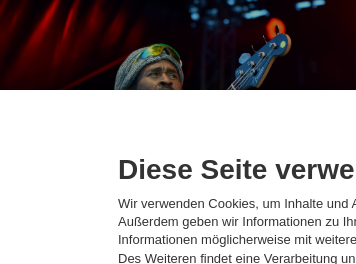Describe the image thoroughly, including all noticeable details.

The image captures an energetic moment on stage, showcasing a musician passionately playing the bass guitar. The photograph is framed against a backdrop of vibrant red lights that illuminate the scene, creating an electrifying atmosphere typical of live performances. The musician, wearing a colorful hat and with an expressive focus, embodies the spirit of live reggae music, reflecting the genre's rhythm and cultural essence. This image serves as a visual representation of the excitement and energy that accompany the performances of renowned reggae groups like INNER CIRCLE, known for their engaging stage presence and captivating shows.